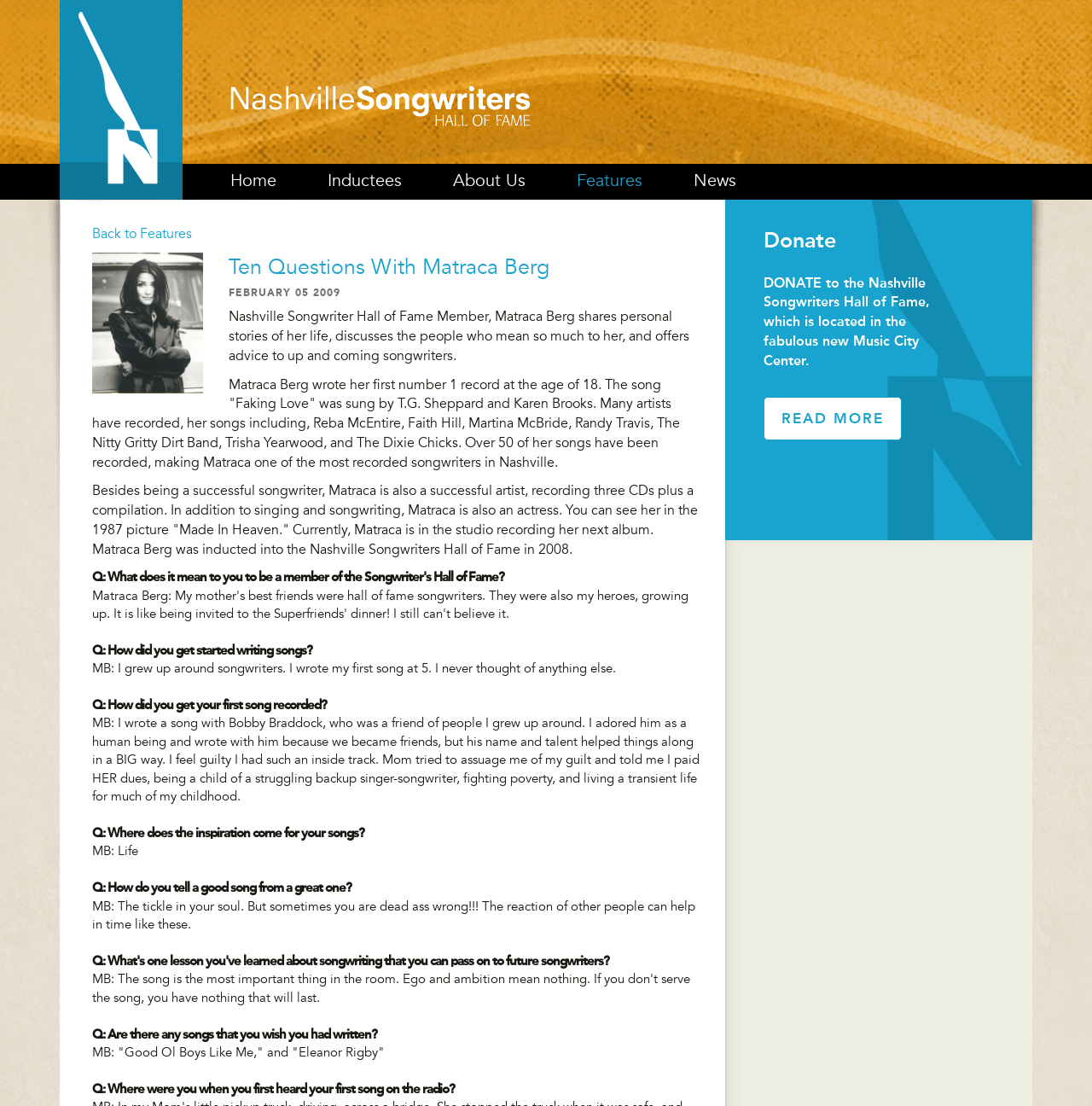What is the purpose of the 'Donate' button?
From the image, respond using a single word or phrase.

To donate to the Nashville Songwriters Hall of Fame